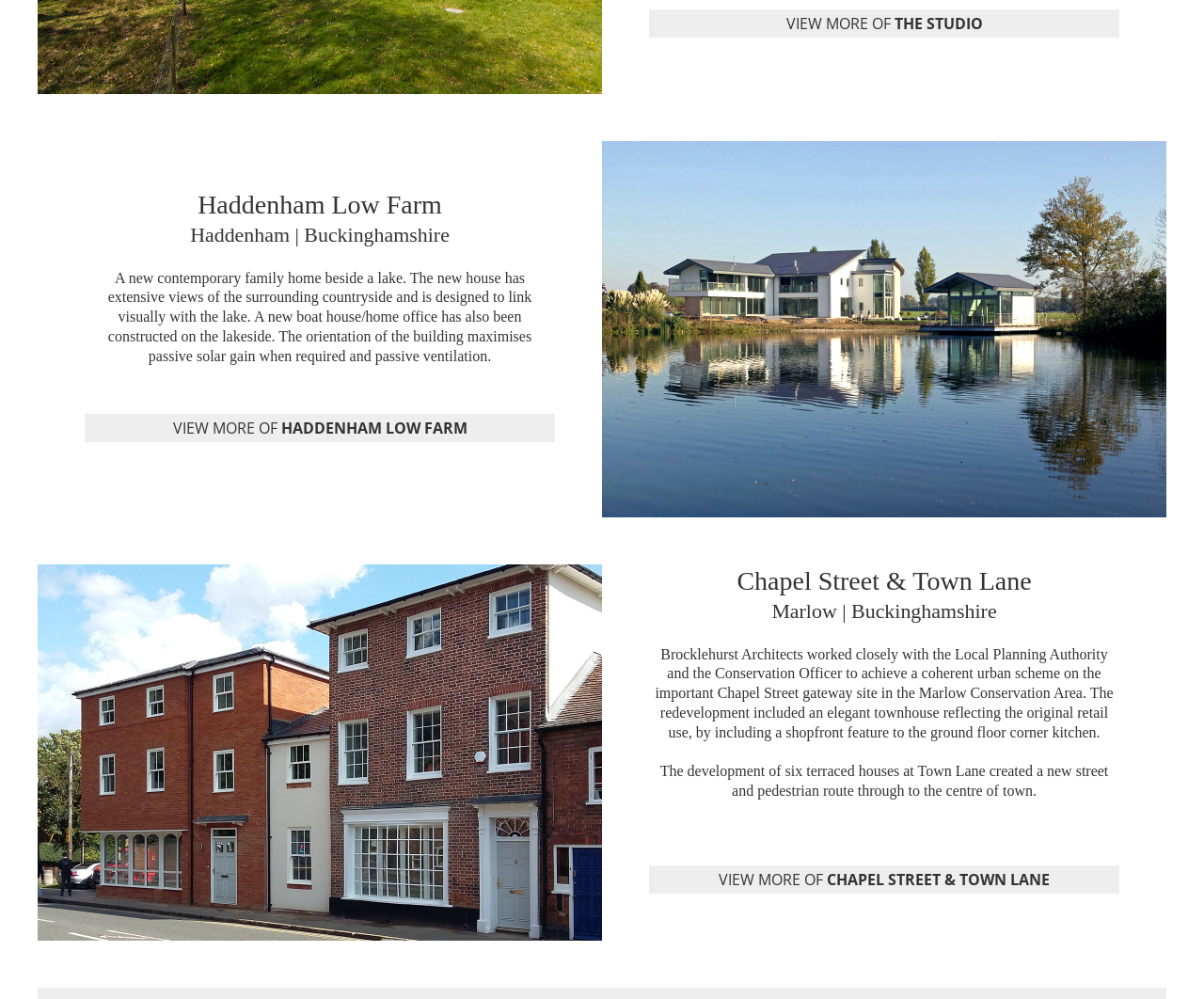What is the feature of the ground floor corner kitchen?
Kindly offer a detailed explanation using the data available in the image.

I read the StaticText element with the text '...by including a shopfront feature to the ground floor corner kitchen.' which describes the feature of the ground floor corner kitchen, so the answer is shopfront.